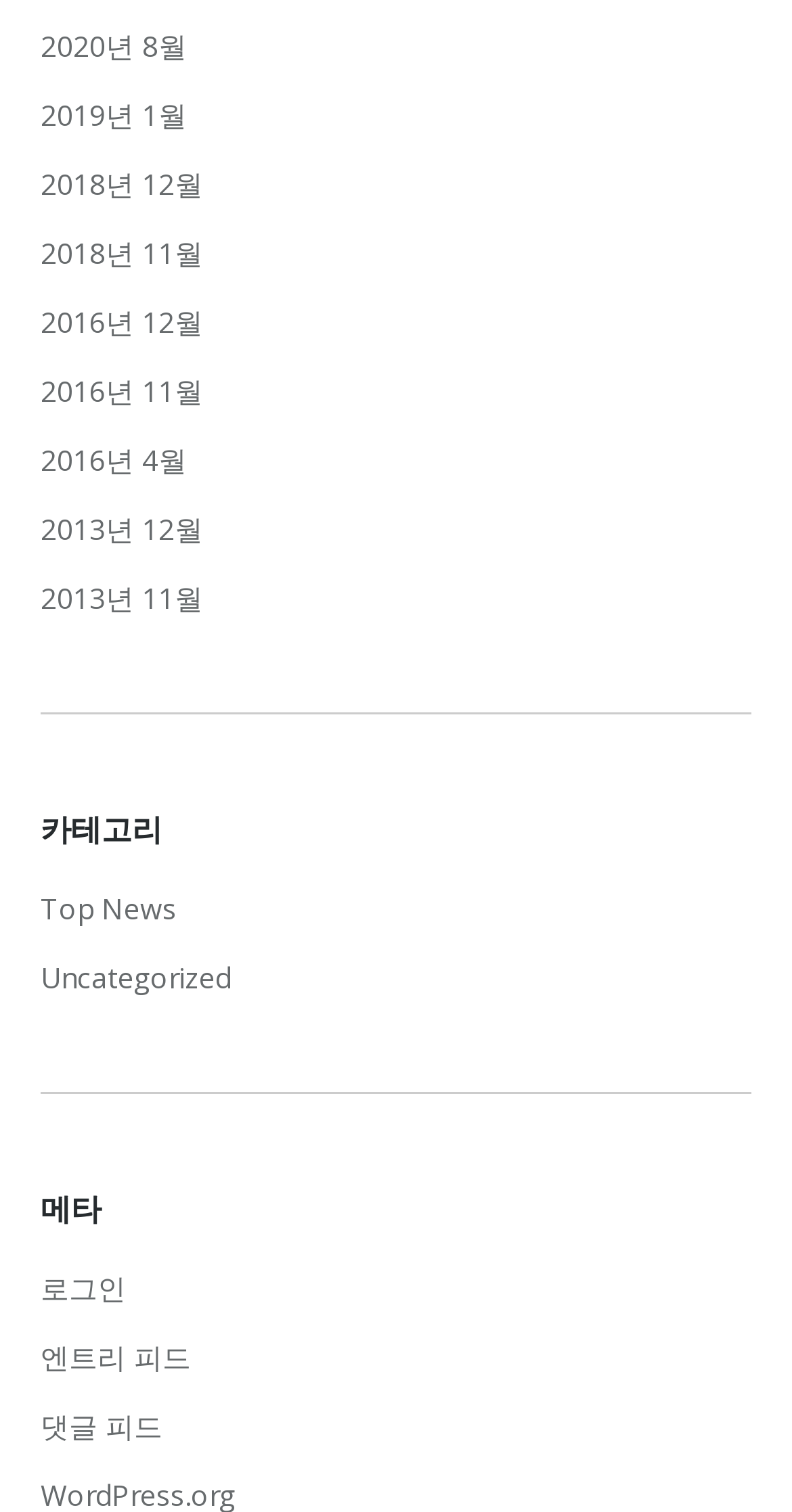Find the bounding box coordinates of the clickable element required to execute the following instruction: "Click on November 2023". Provide the coordinates as four float numbers between 0 and 1, i.e., [left, top, right, bottom].

None